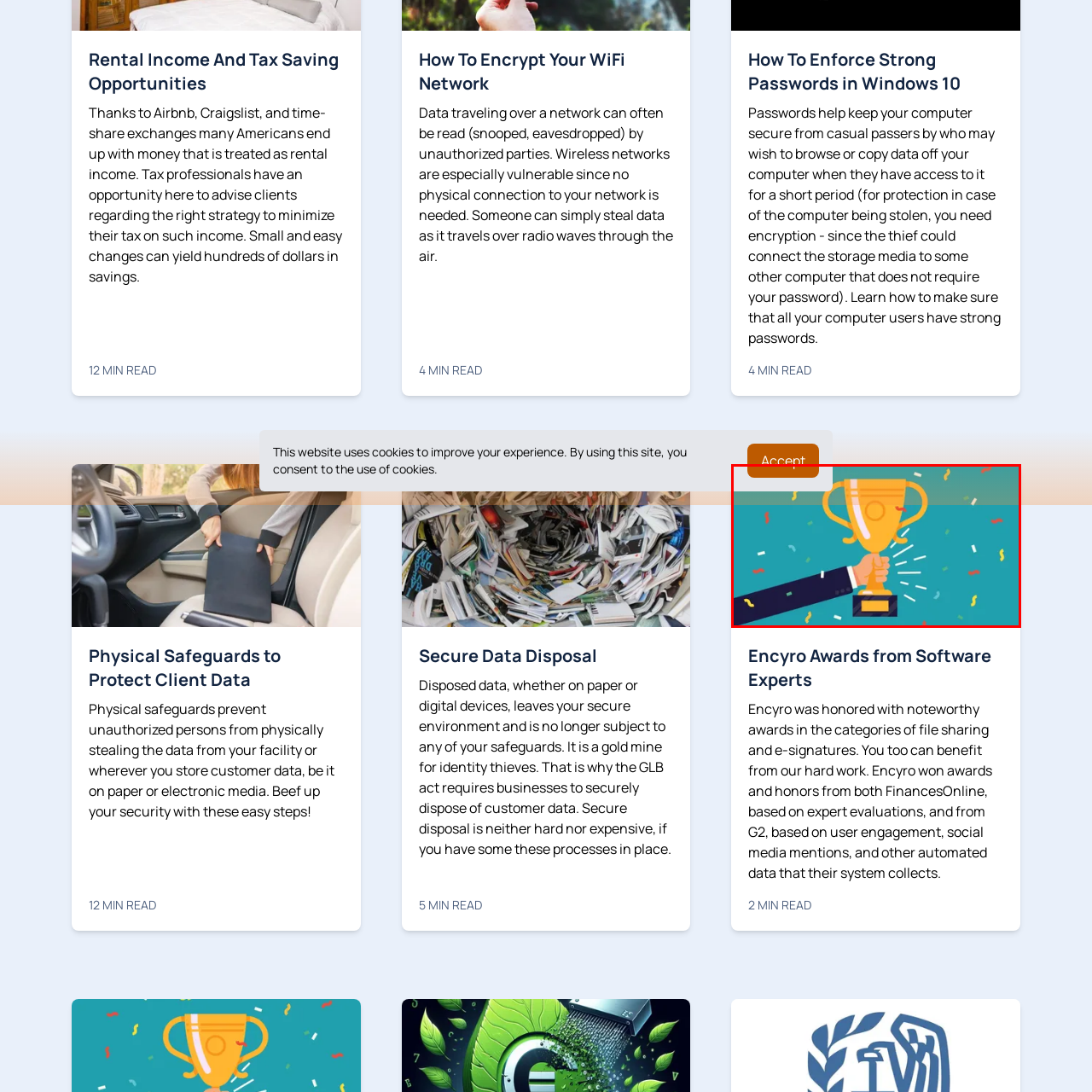What surrounds the trophy?
Carefully scrutinize the image inside the red bounding box and generate a comprehensive answer, drawing from the visual content.

The caption states that colorful confetti in various shapes and sizes, including red, yellow, and green, surrounds the trophy, adding to the festive atmosphere.